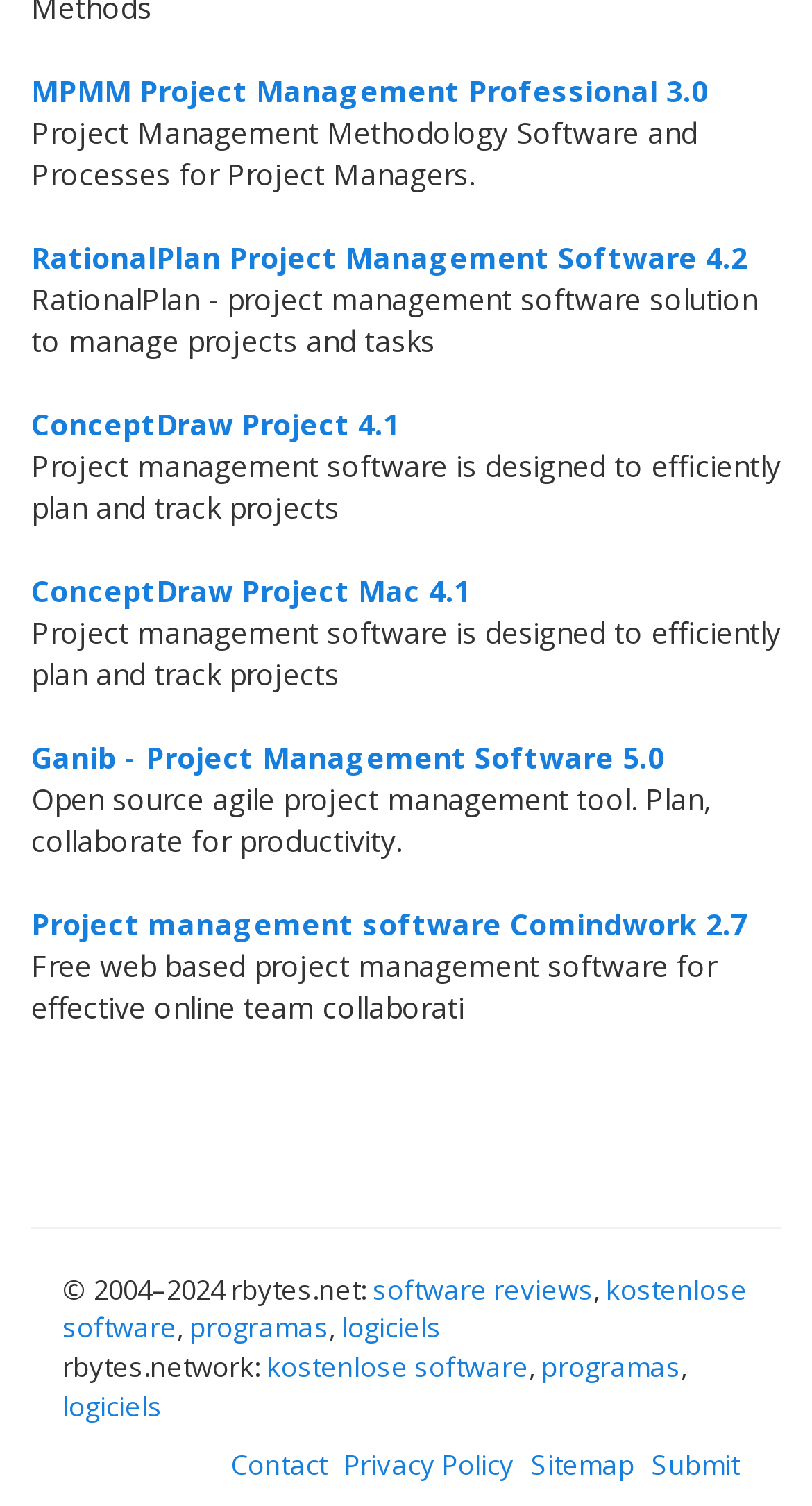Using the element description provided, determine the bounding box coordinates in the format (top-left x, top-left y, bottom-right x, bottom-right y). Ensure that all values are floating point numbers between 0 and 1. Element description: programas

[0.233, 0.869, 0.405, 0.894]